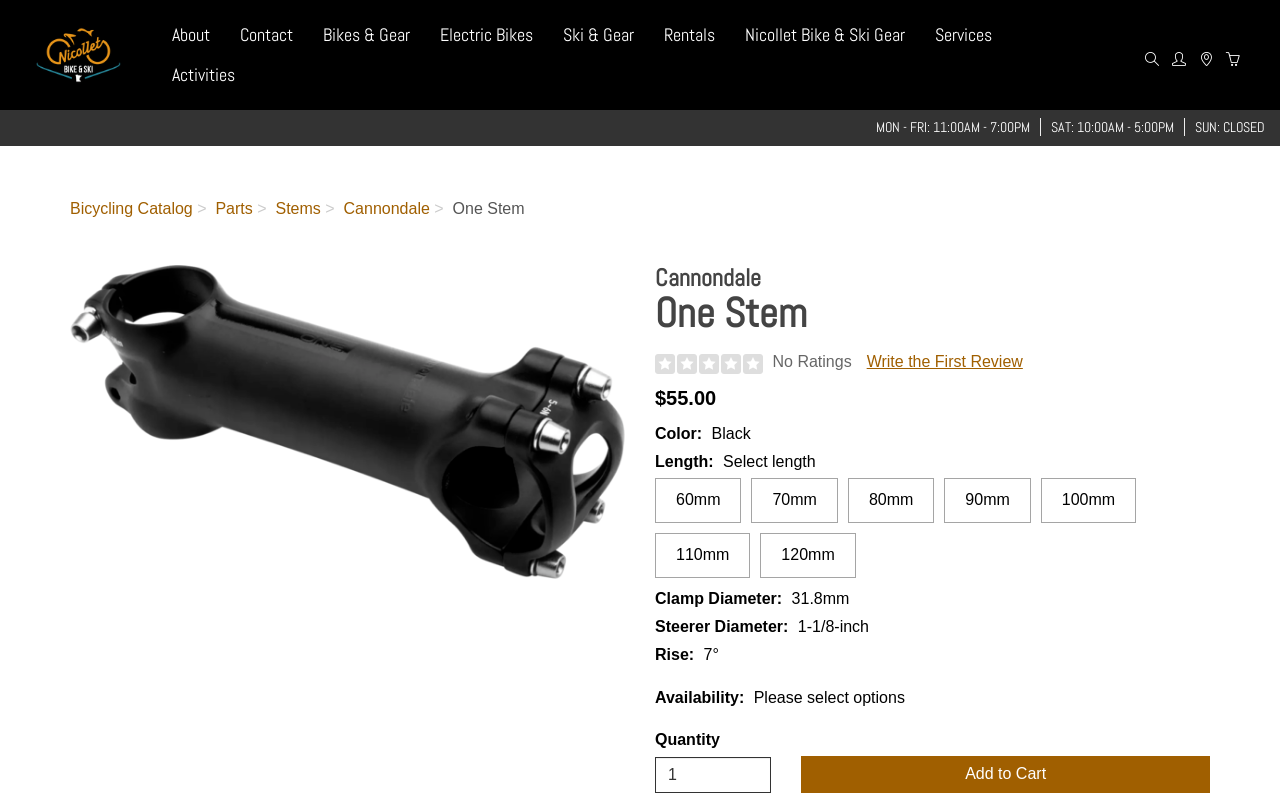Identify the bounding box of the HTML element described here: "Bicycling Catalog". Provide the coordinates as four float numbers between 0 and 1: [left, top, right, bottom].

[0.055, 0.247, 0.151, 0.268]